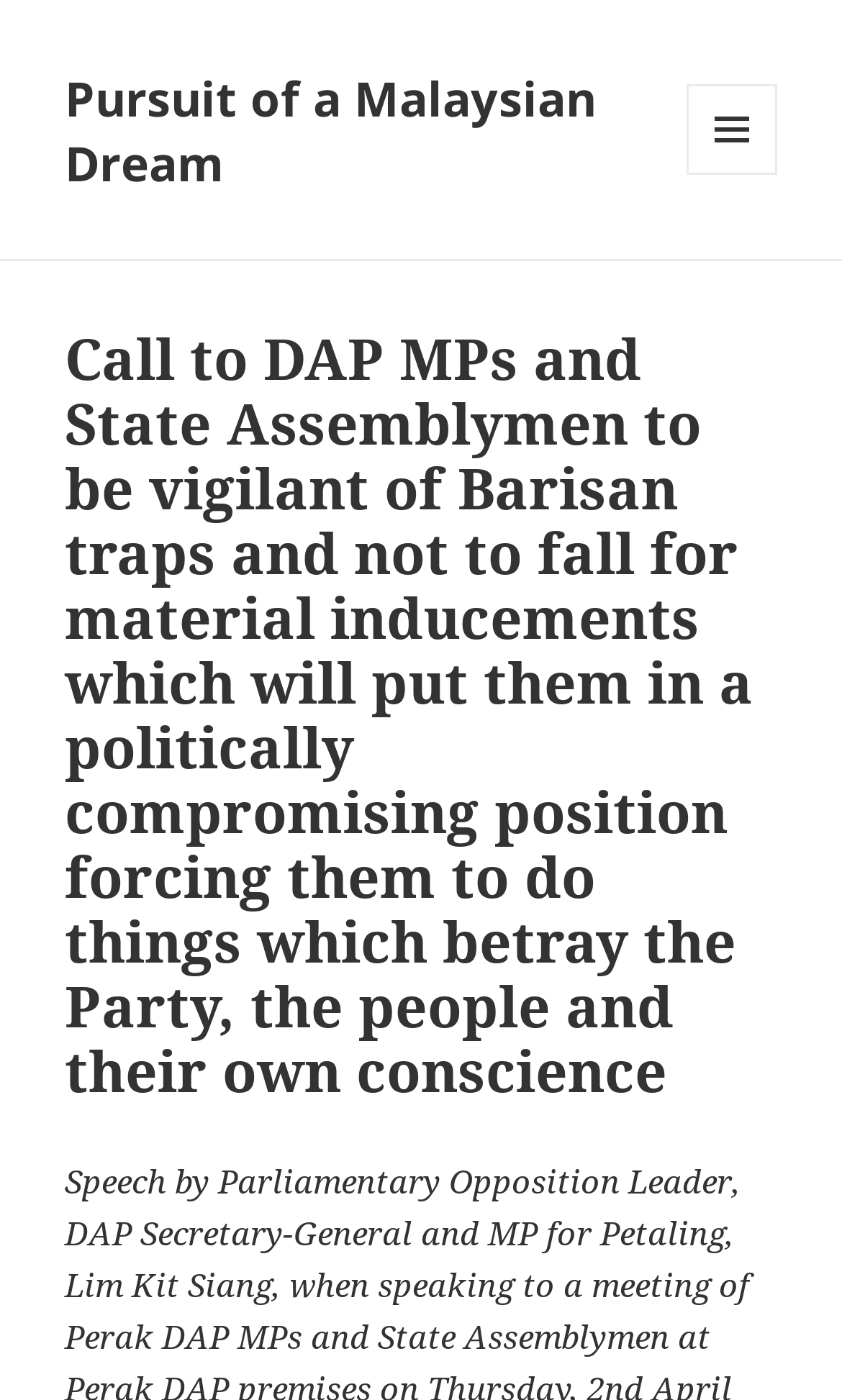Identify the main heading from the webpage and provide its text content.

Call to DAP MPs and State Assemblymen to be vigilant of Barisan traps and not to fall for material inducements which will put them in a politically compromising position forcing them to do things which betray the Party, the people and their own conscience